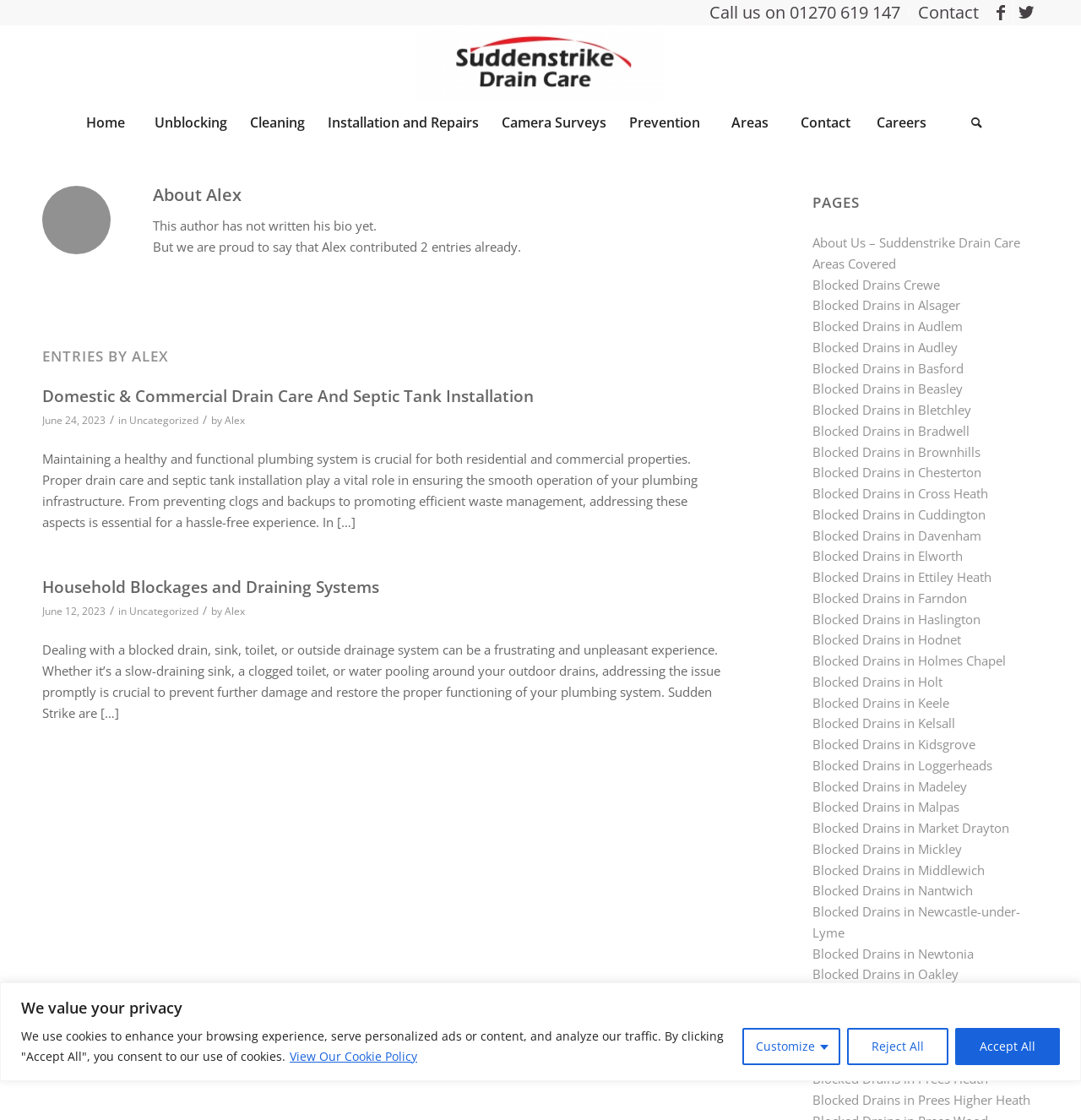Determine the bounding box coordinates of the section I need to click to execute the following instruction: "Call us on the provided phone number". Provide the coordinates as four float numbers between 0 and 1, i.e., [left, top, right, bottom].

[0.648, 0.008, 0.841, 0.015]